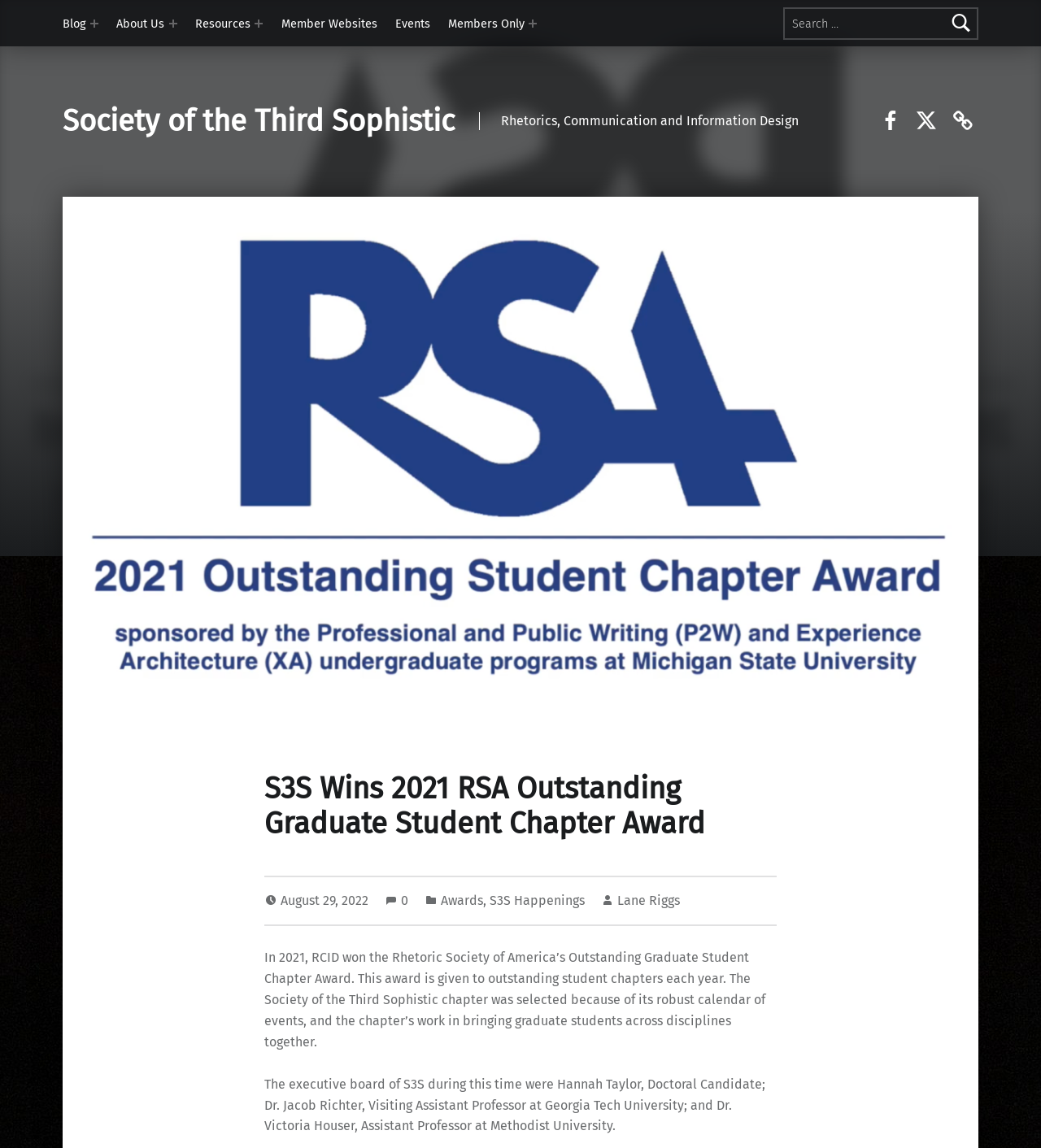Please find the bounding box coordinates for the clickable element needed to perform this instruction: "Visit the Society of the Third Sophistic website".

[0.06, 0.09, 0.437, 0.121]